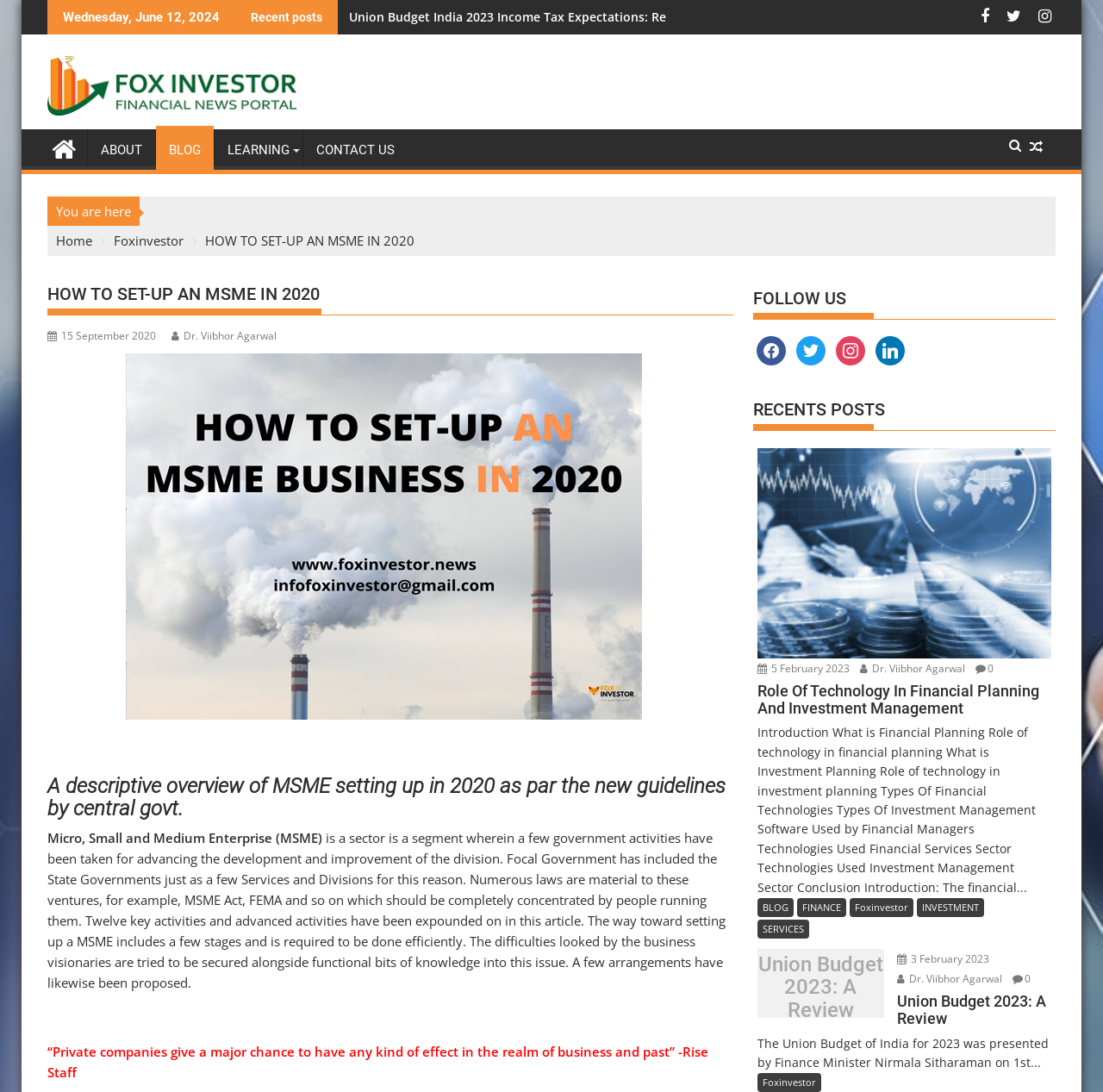Identify the bounding box coordinates for the UI element described by the following text: "Foxinvestor". Provide the coordinates as four float numbers between 0 and 1, in the format [left, top, right, bottom].

[0.77, 0.822, 0.828, 0.84]